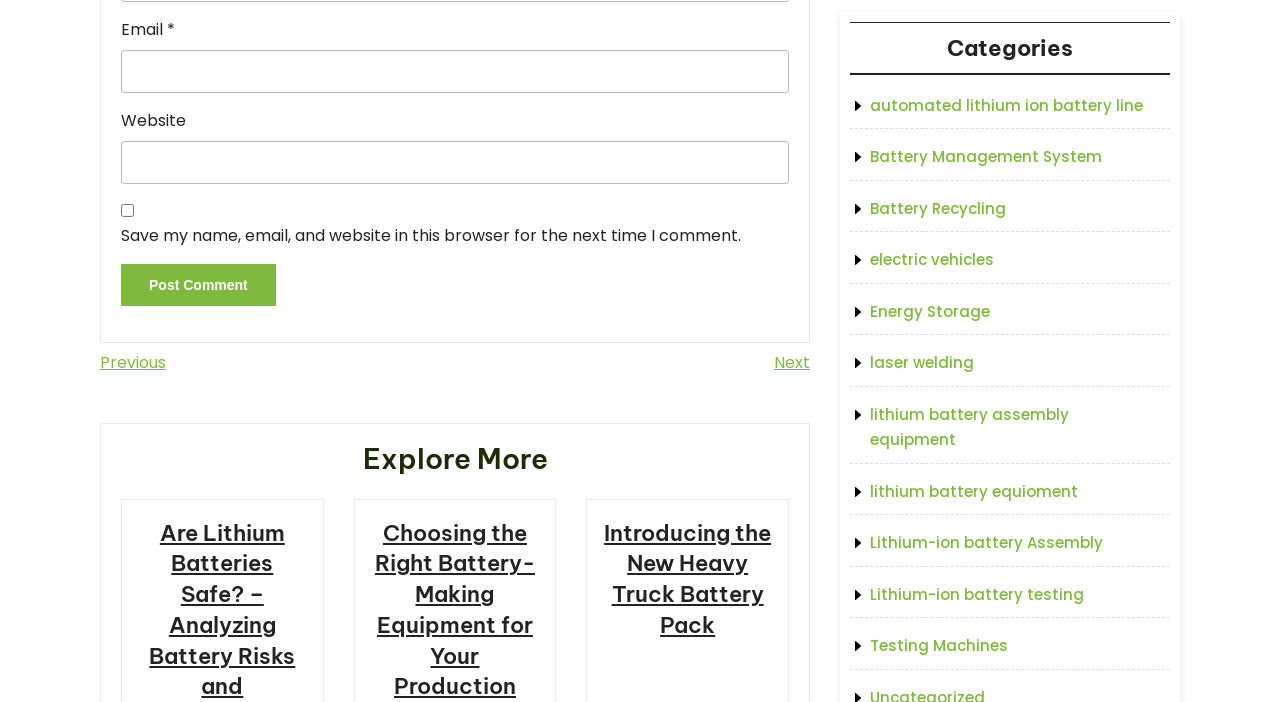Provide a single word or phrase answer to the question: 
What action can be performed with the 'Post Comment' button?

Submit a comment